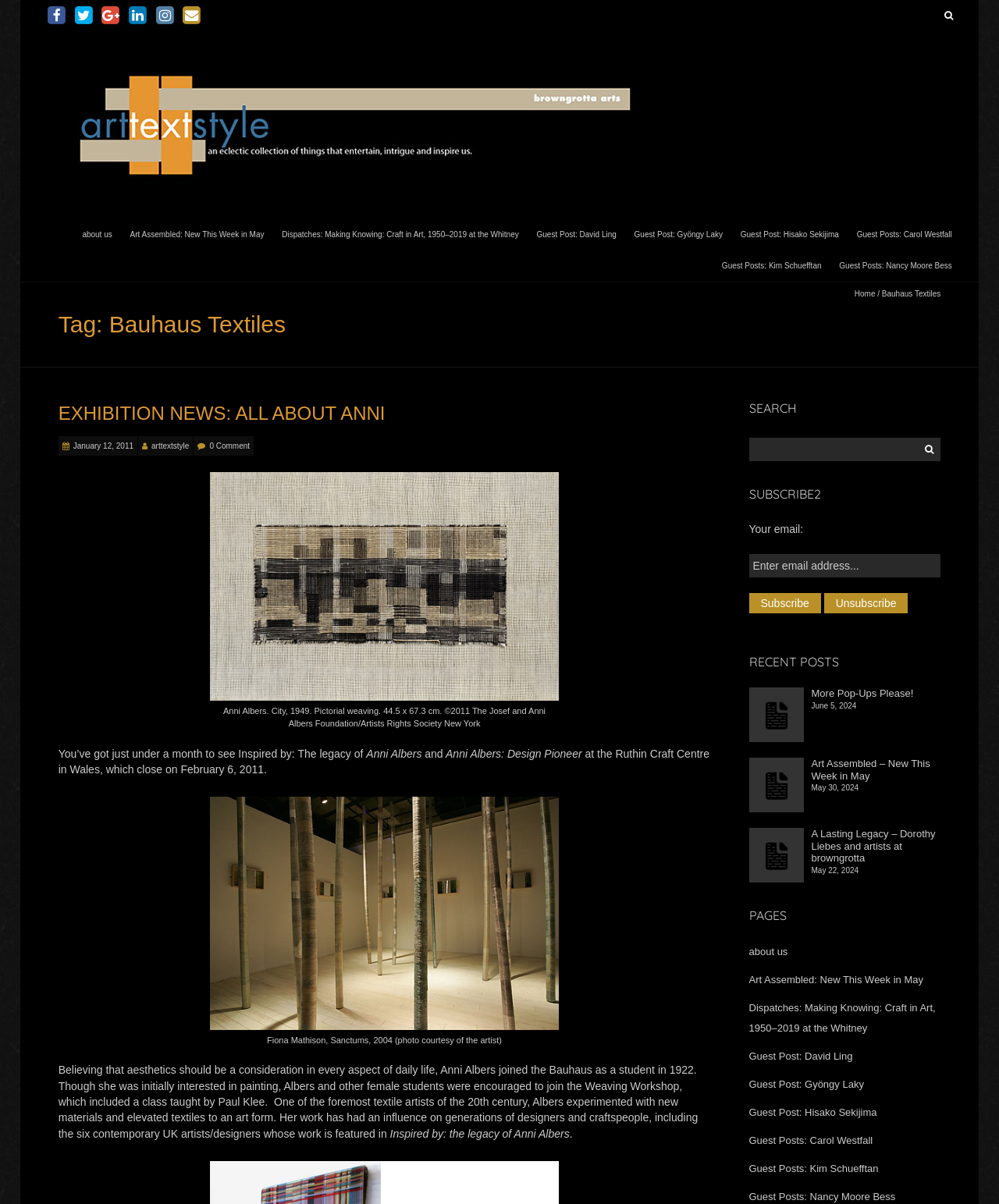Answer briefly with one word or phrase:
What is the name of the website?

Bauhaus Textiles Archives